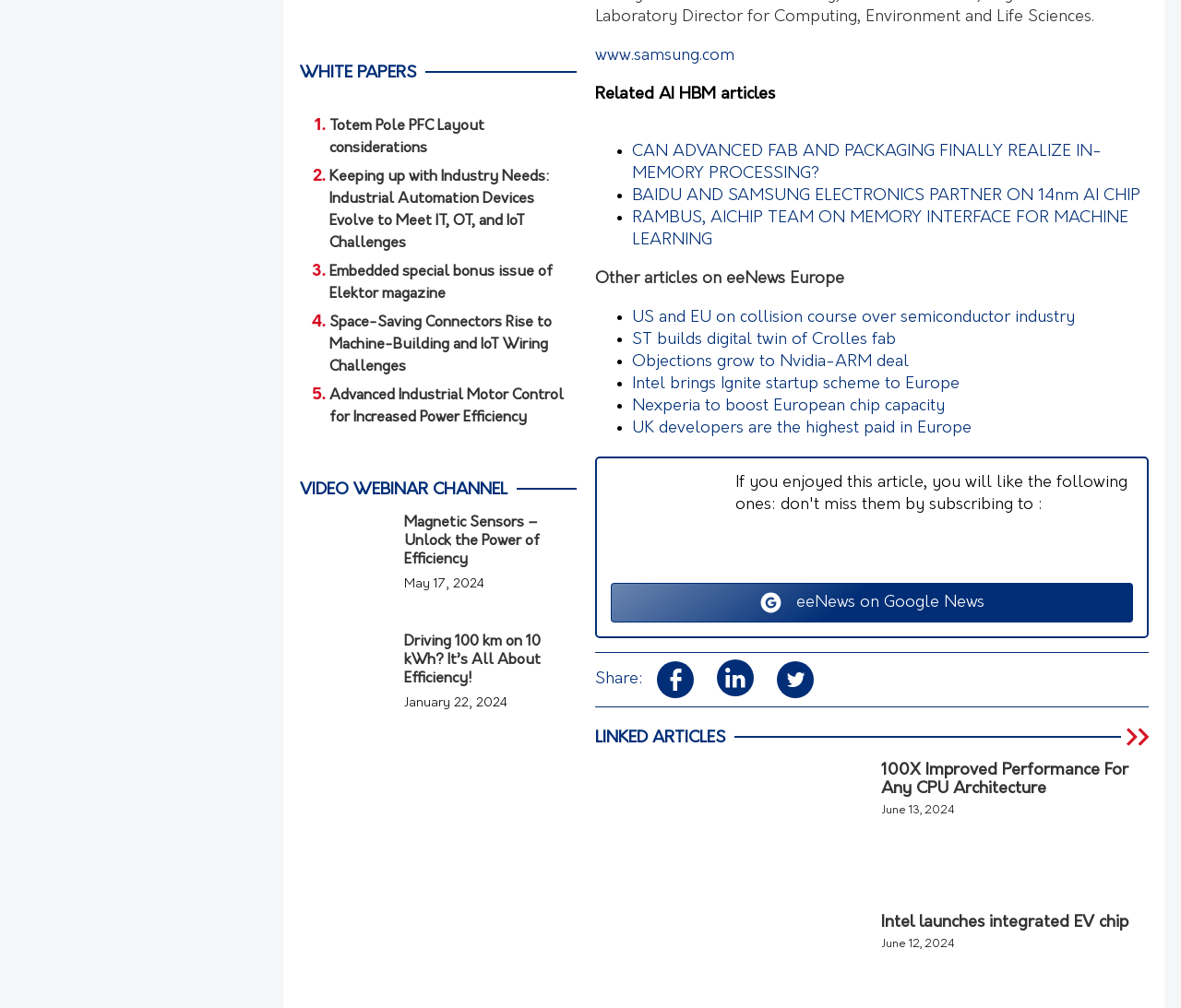Given the element description, predict the bounding box coordinates in the format (top-left x, top-left y, bottom-right x, bottom-right y), using floating point numbers between 0 and 1: eeNews on Google News

[0.517, 0.579, 0.959, 0.618]